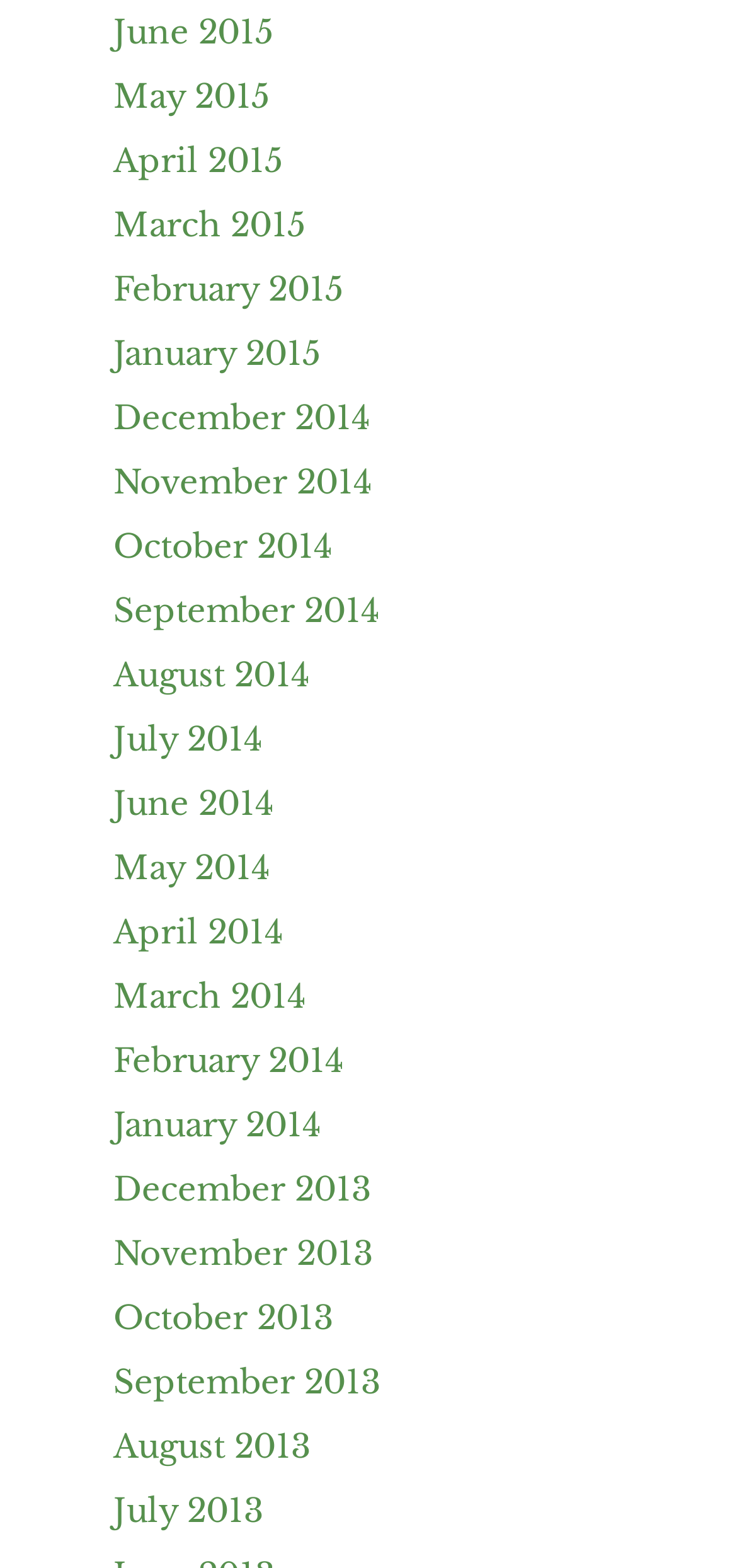Respond to the question below with a single word or phrase:
Are the links in chronological order?

Yes